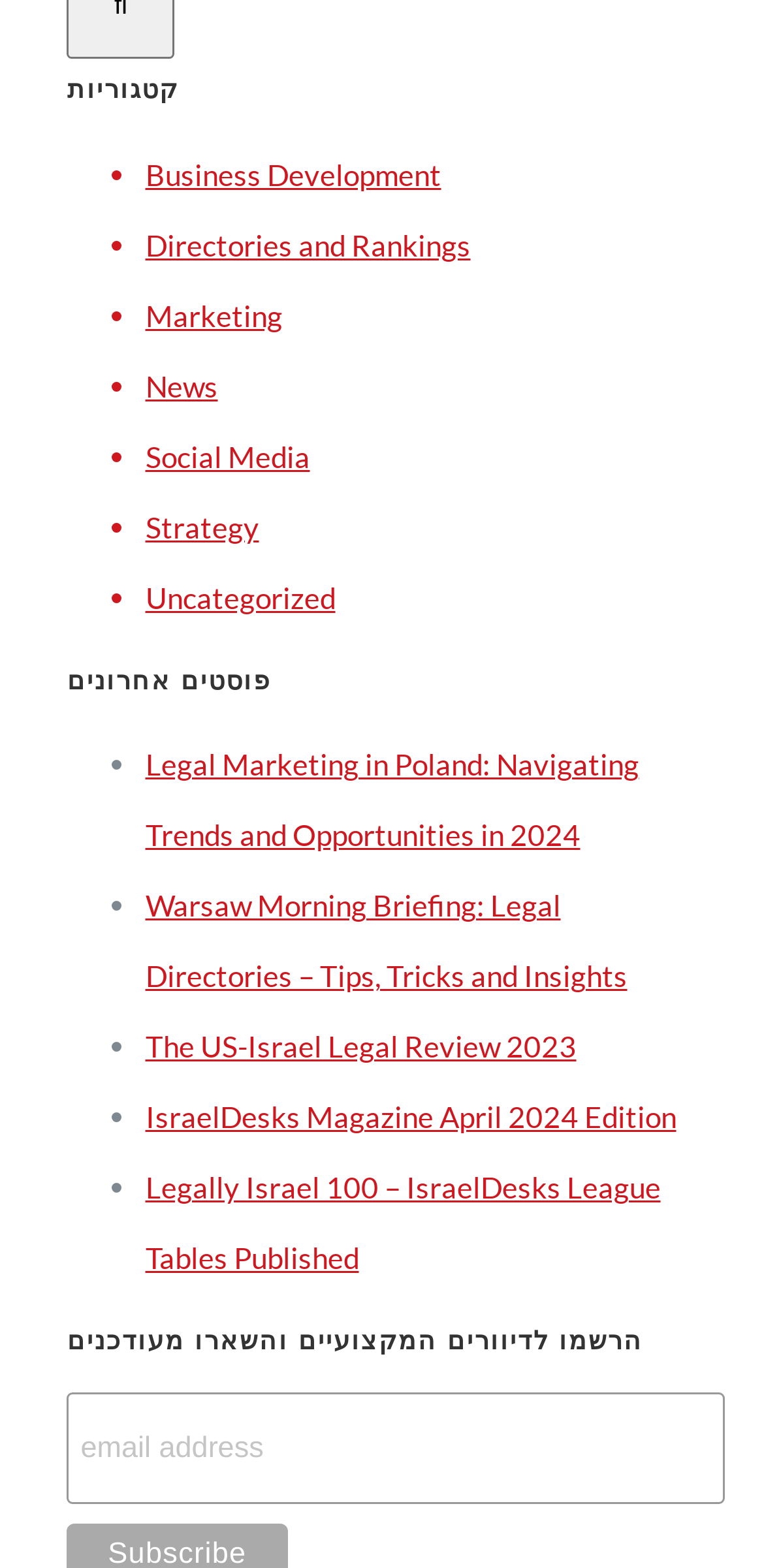What is the purpose of the textbox?
Please elaborate on the answer to the question with detailed information.

I found a textbox with a label 'email address' and a required attribute, which suggests that the user needs to enter their email address, likely to subscribe to a newsletter or receive updates.